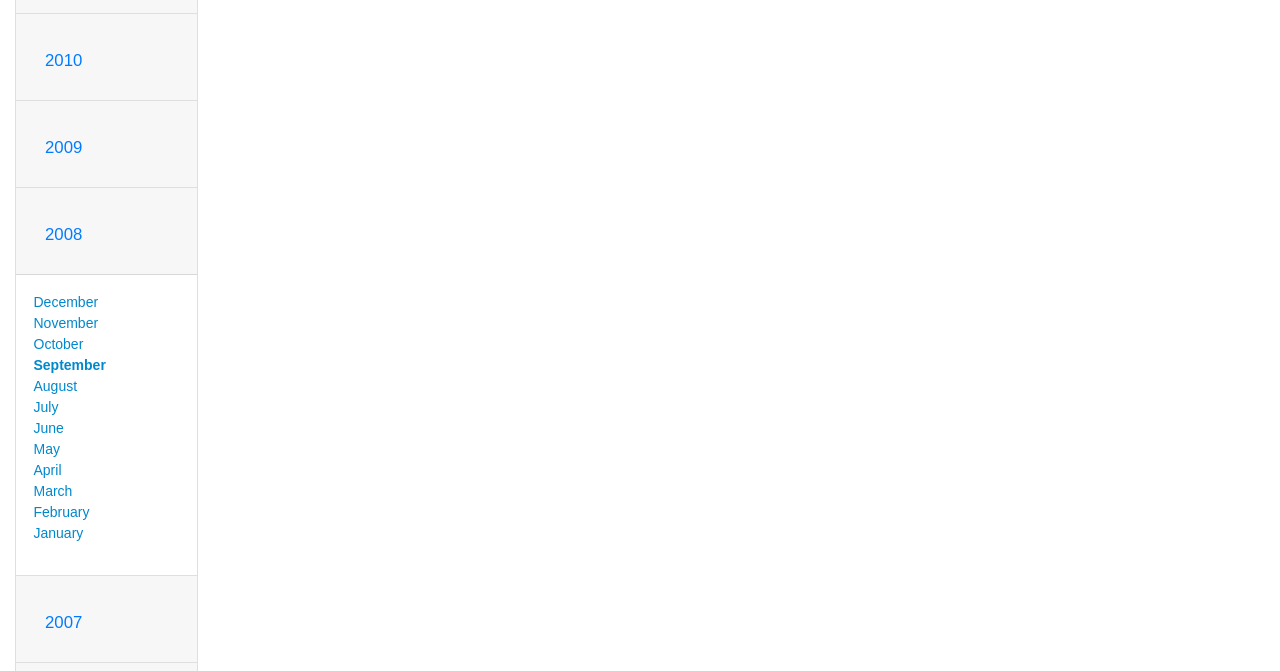Determine the bounding box coordinates of the section to be clicked to follow the instruction: "Select January". The coordinates should be given as four float numbers between 0 and 1, formatted as [left, top, right, bottom].

[0.026, 0.782, 0.065, 0.806]